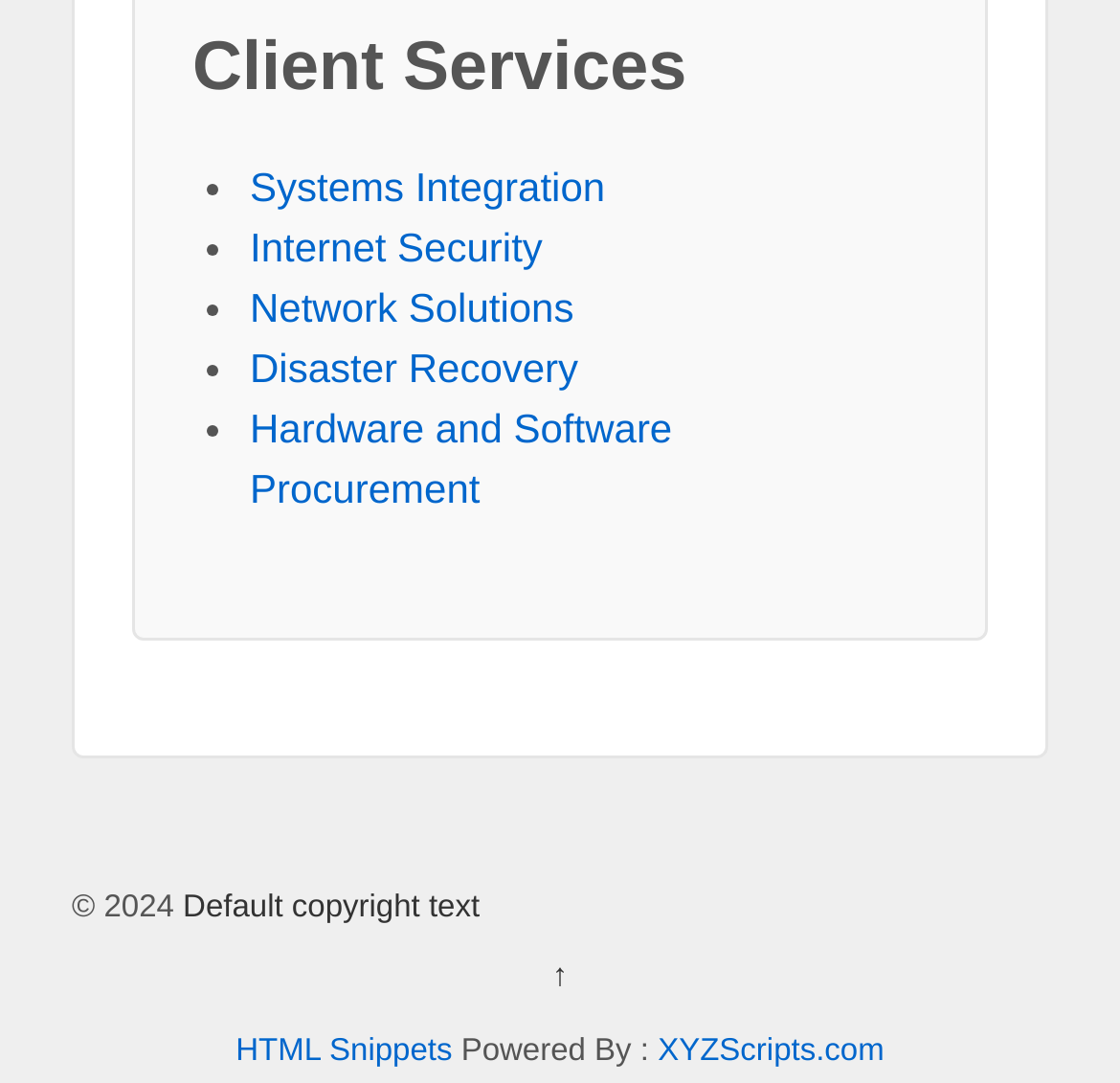Specify the bounding box coordinates of the area that needs to be clicked to achieve the following instruction: "View Internet Security".

[0.223, 0.207, 0.484, 0.249]